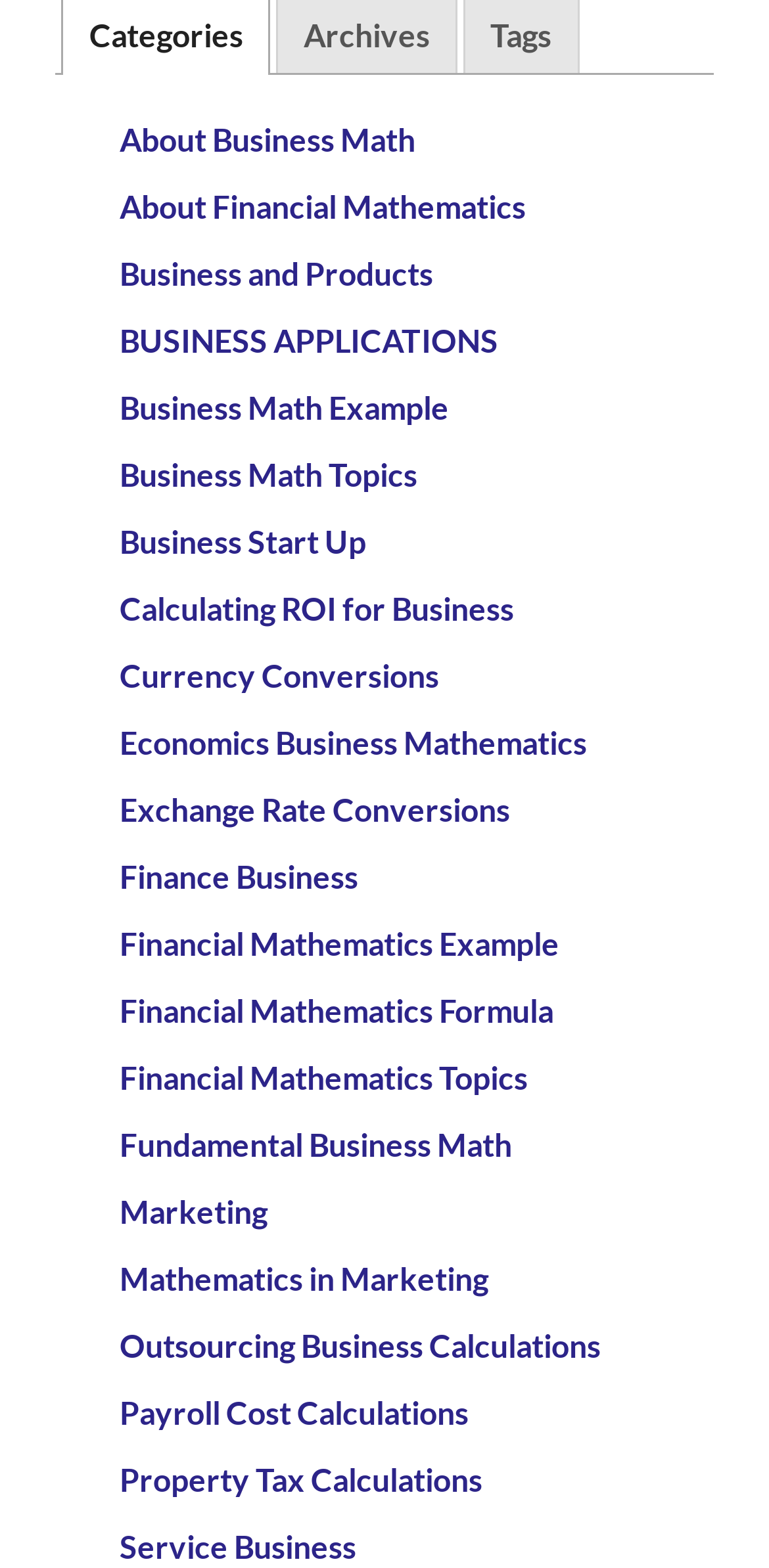Provide the bounding box coordinates of the HTML element this sentence describes: "Marketing".

[0.155, 0.76, 0.348, 0.784]